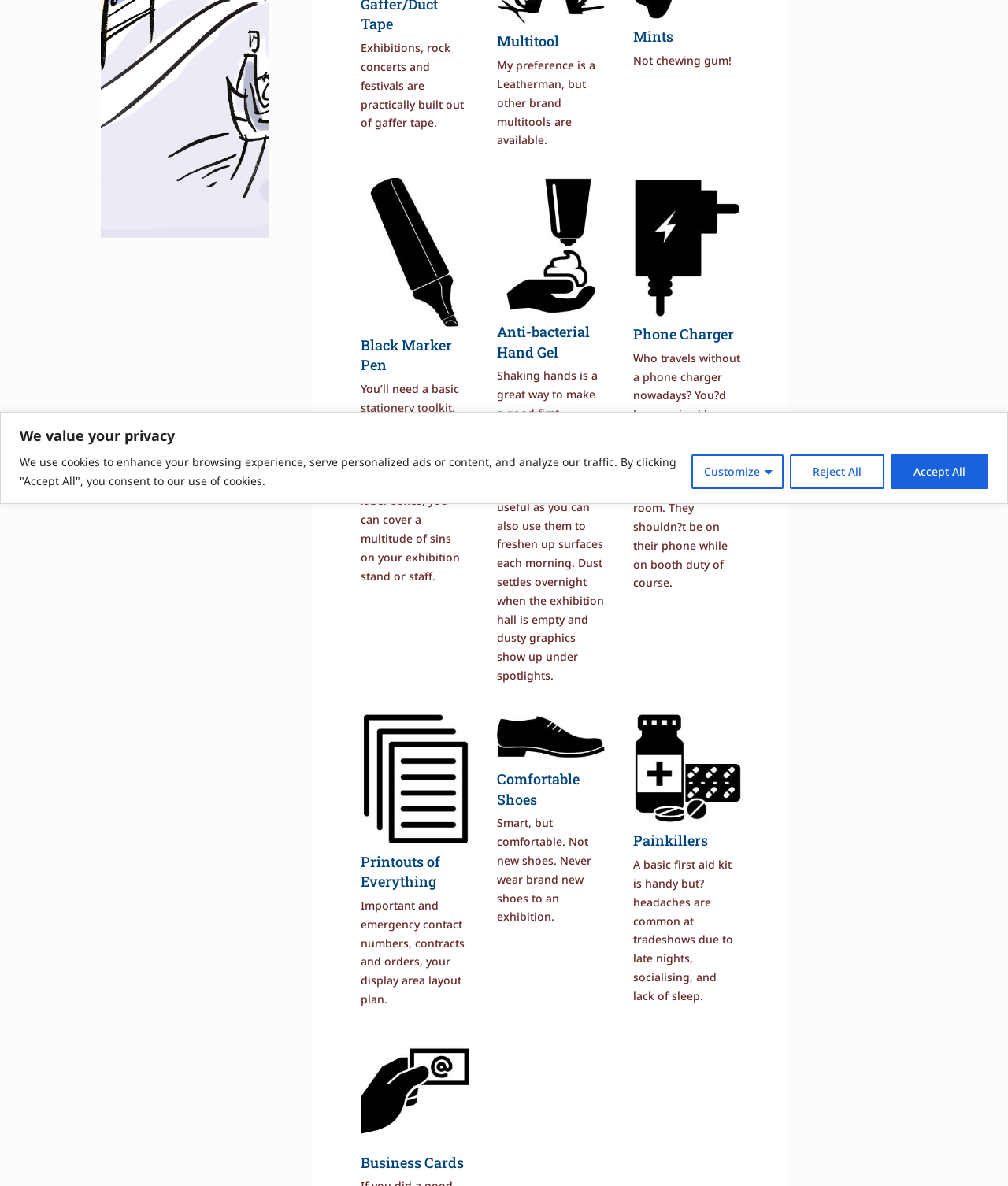Using the provided element description: "title="Phone Charger"", determine the bounding box coordinates of the corresponding UI element in the screenshot.

[0.628, 0.257, 0.735, 0.27]